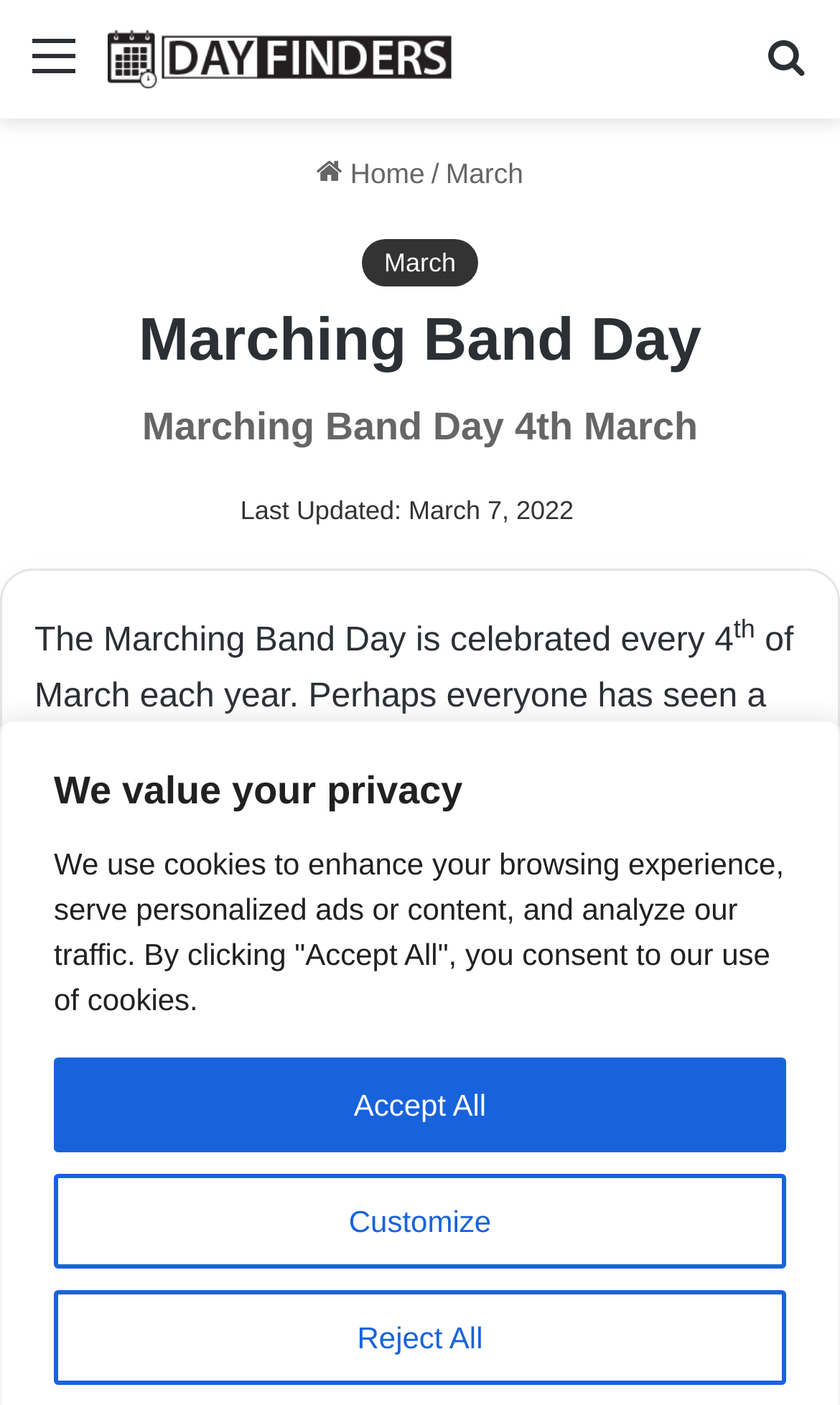Please specify the bounding box coordinates of the clickable region to carry out the following instruction: "Click the 'Customize' button". The coordinates should be four float numbers between 0 and 1, in the format [left, top, right, bottom].

[0.064, 0.835, 0.936, 0.903]